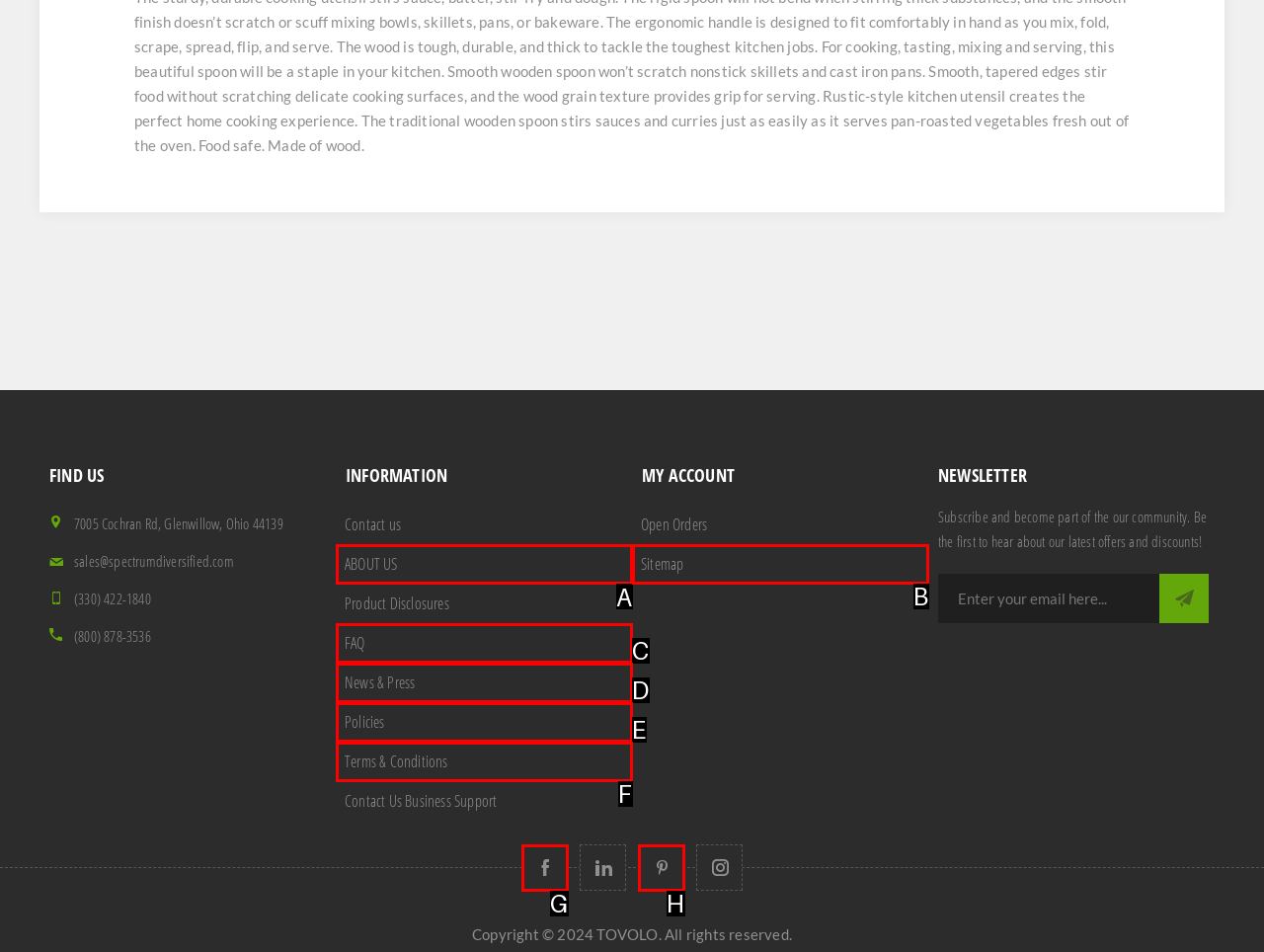Determine which HTML element should be clicked to carry out the following task: Check About Us Respond with the letter of the appropriate option.

A